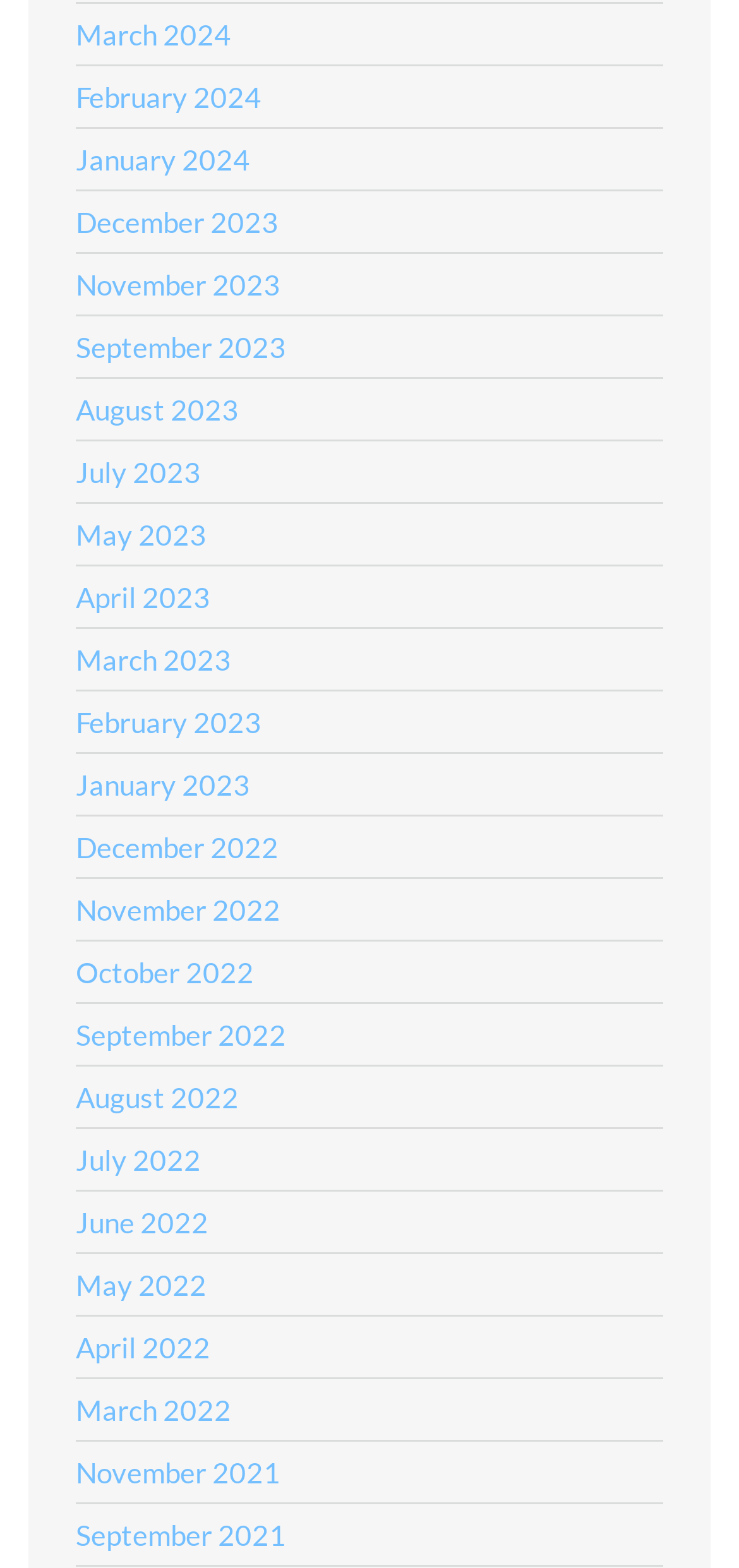Highlight the bounding box coordinates of the element you need to click to perform the following instruction: "access November 2021."

[0.103, 0.926, 0.379, 0.953]